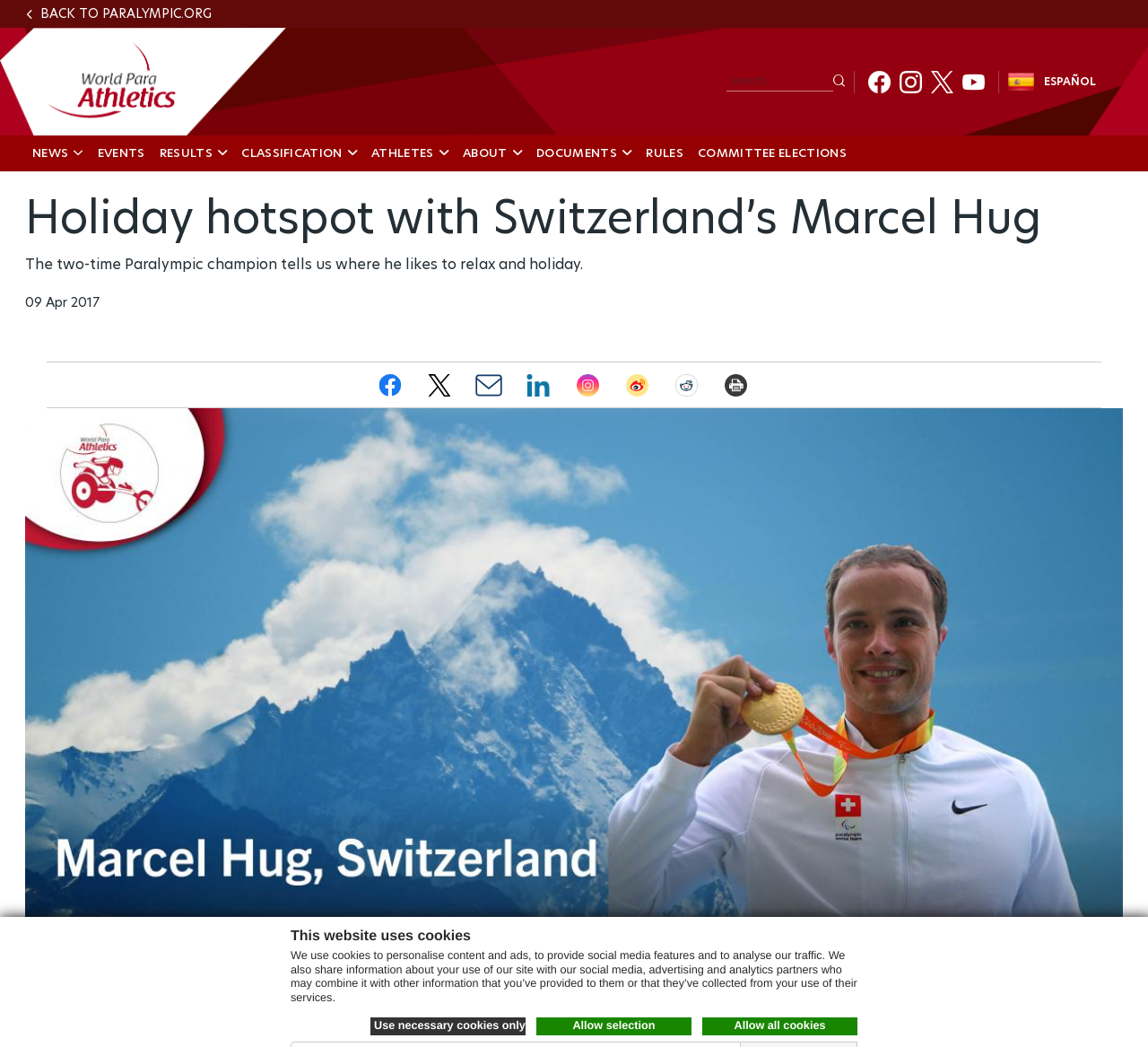Could you provide the bounding box coordinates for the portion of the screen to click to complete this instruction: "Click the 'ESPAÑOL' link"?

[0.878, 0.069, 0.955, 0.087]